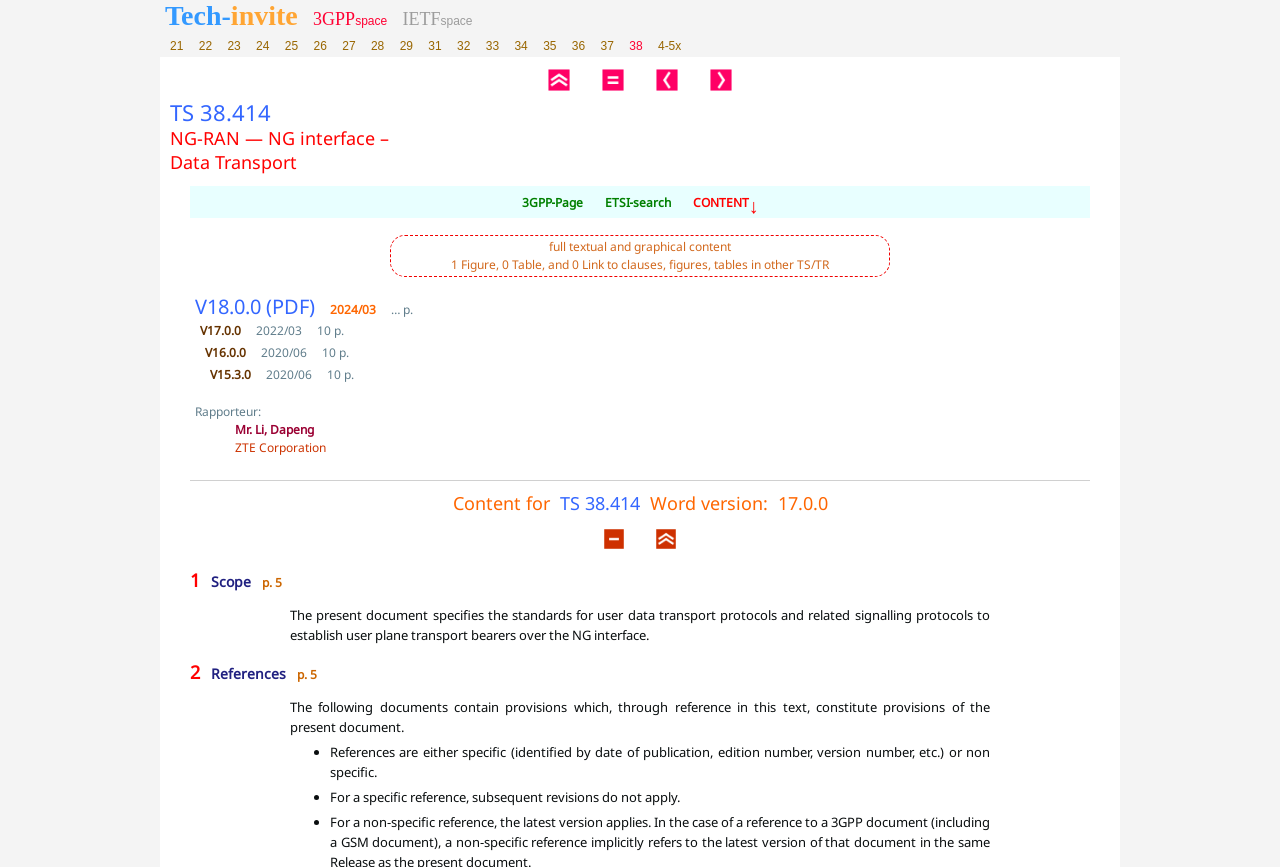Determine the bounding box coordinates of the UI element described by: "IETFspace".

[0.314, 0.016, 0.369, 0.032]